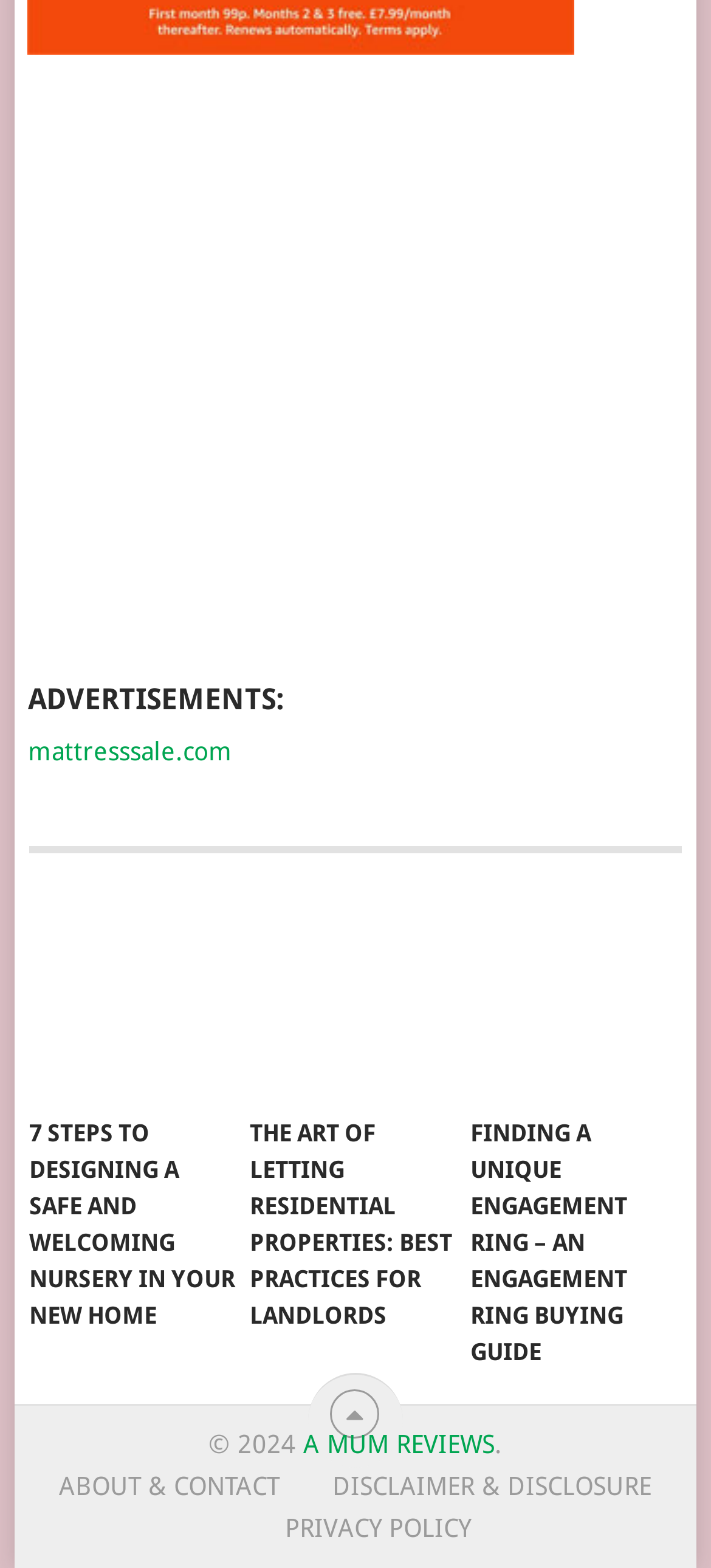Identify the bounding box coordinates of the clickable region required to complete the instruction: "Learn about the art of letting residential properties". The coordinates should be given as four float numbers within the range of 0 and 1, i.e., [left, top, right, bottom].

[0.351, 0.577, 0.643, 0.7]